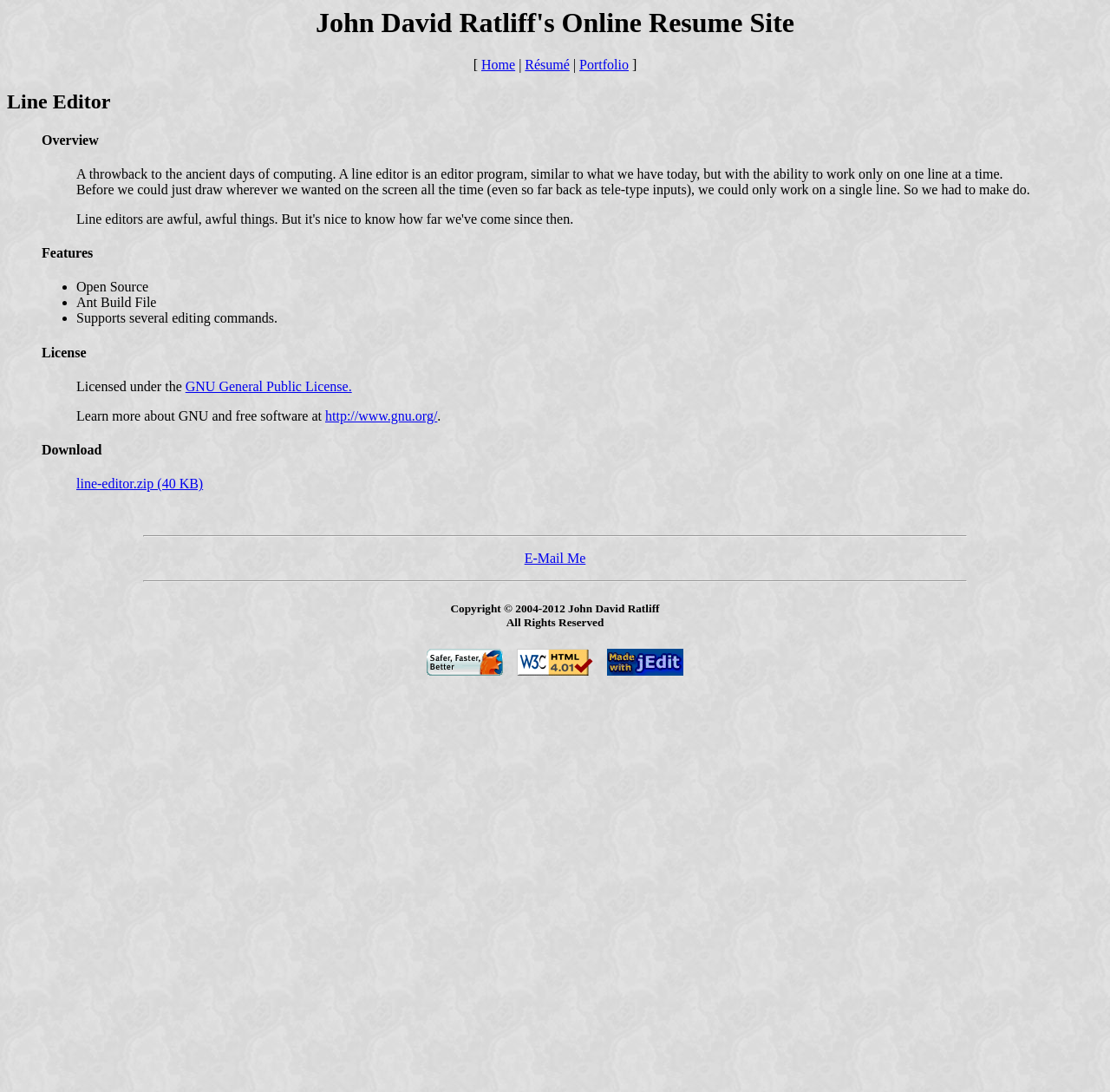Carefully examine the image and provide an in-depth answer to the question: How many features are listed for the Line Editor?

The answer can be found in the 'Features' section of the webpage, where three features are listed in a bulleted list: 'Open Source', 'Ant Build File', and 'Supports several editing commands.' These features are described in static text elements.